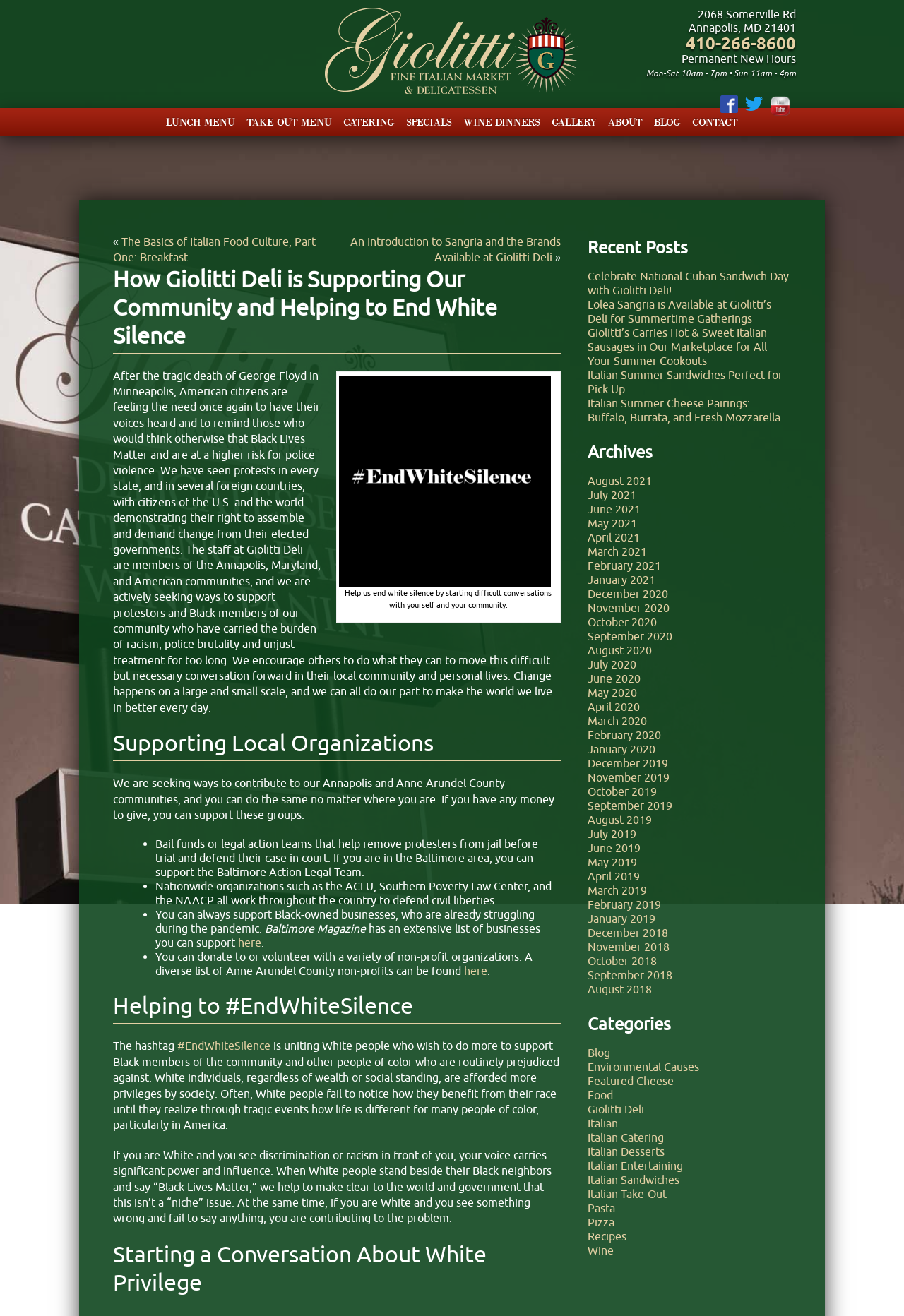What is the name of the deli?
Please answer using one word or phrase, based on the screenshot.

Giolitti Deli